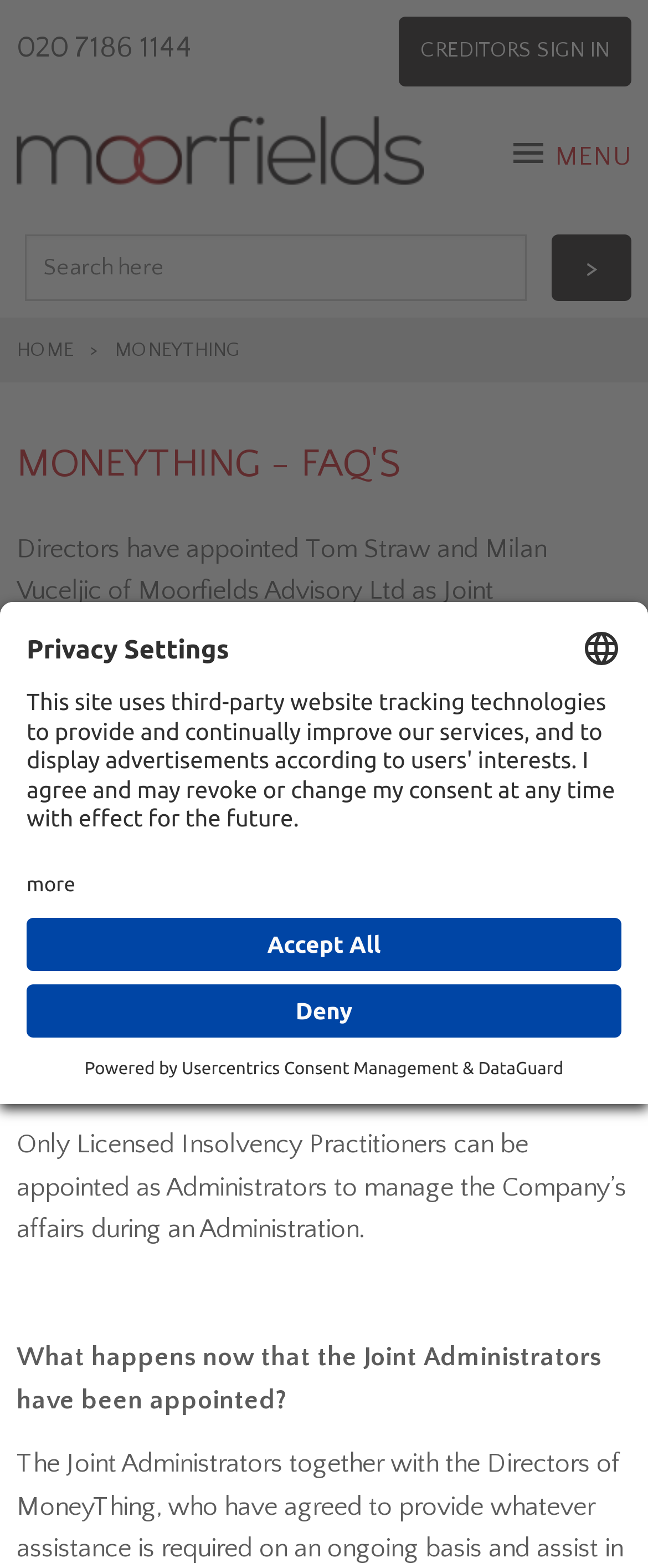Please find and generate the text of the main heading on the webpage.

MONEYTHING - FAQ'S